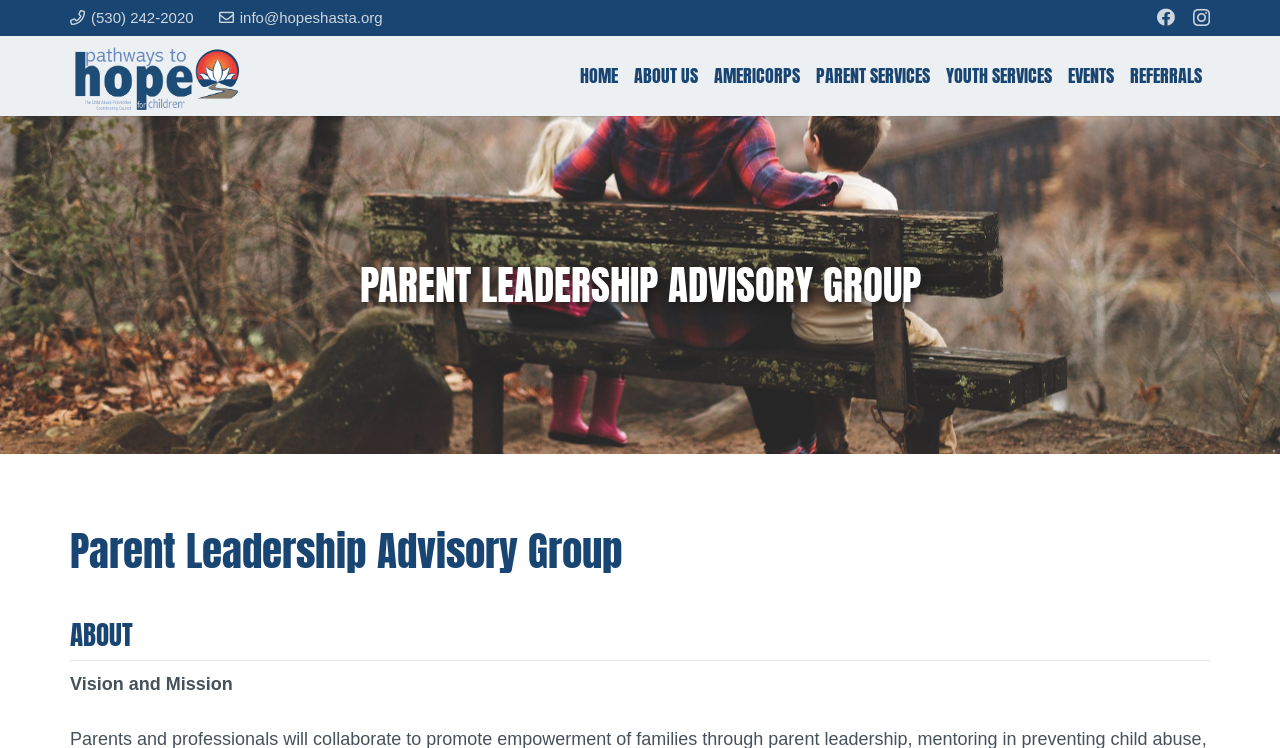From the element description: "ABOUT US", extract the bounding box coordinates of the UI element. The coordinates should be expressed as four float numbers between 0 and 1, in the order [left, top, right, bottom].

[0.489, 0.048, 0.552, 0.155]